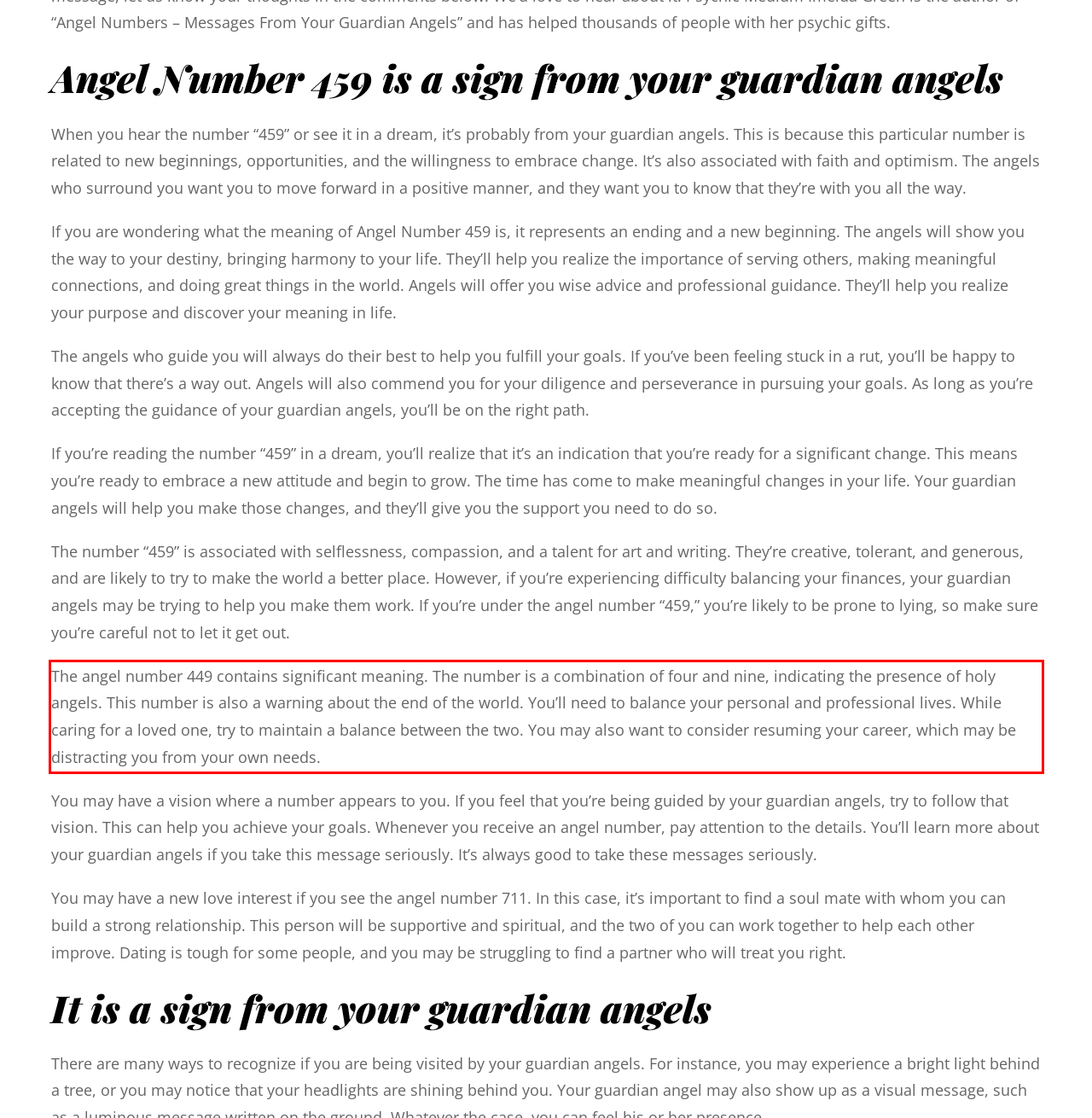Given a webpage screenshot, identify the text inside the red bounding box using OCR and extract it.

The angel number 449 contains significant meaning. The number is a combination of four and nine, indicating the presence of holy angels. This number is also a warning about the end of the world. You’ll need to balance your personal and professional lives. While caring for a loved one, try to maintain a balance between the two. You may also want to consider resuming your career, which may be distracting you from your own needs.